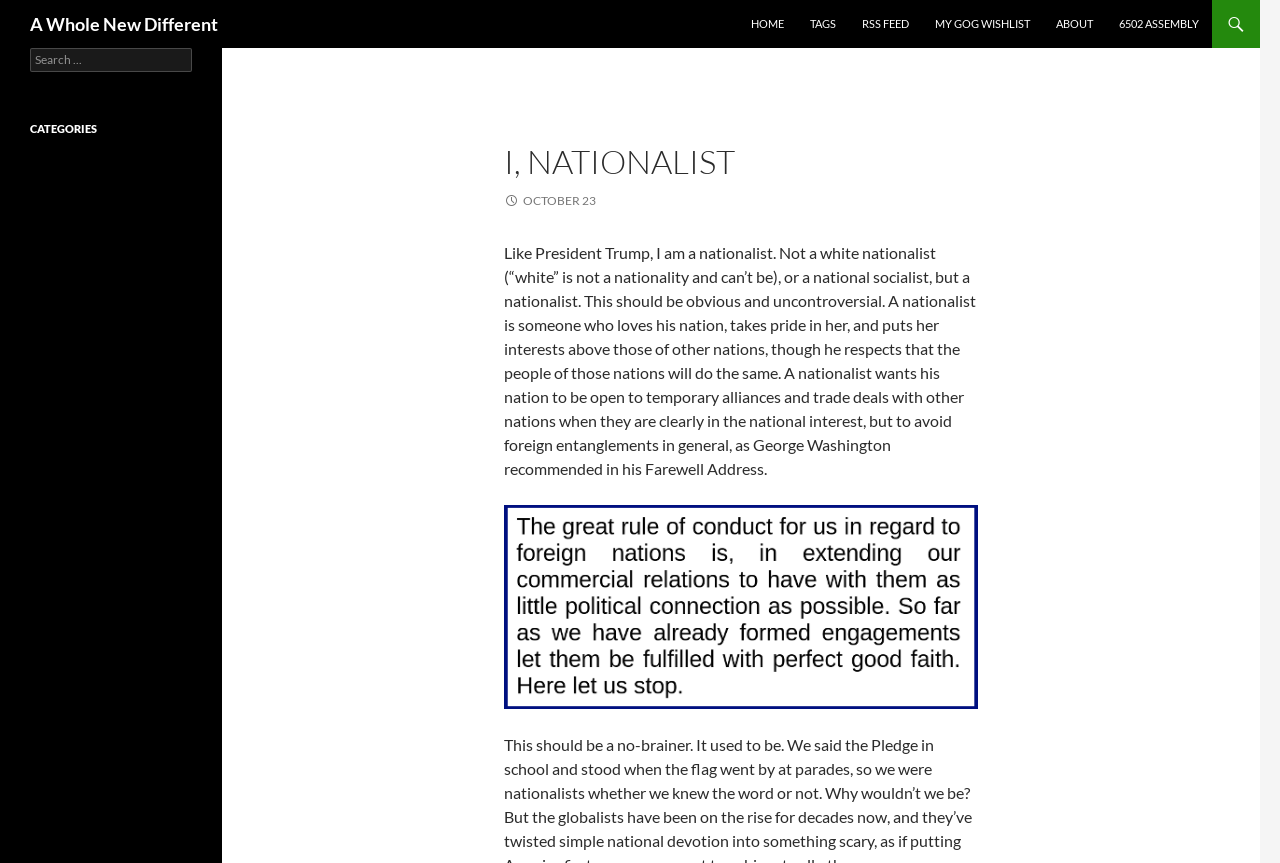Please specify the bounding box coordinates of the clickable region to carry out the following instruction: "Go to the 'HOME' page". The coordinates should be four float numbers between 0 and 1, in the format [left, top, right, bottom].

[0.577, 0.0, 0.622, 0.056]